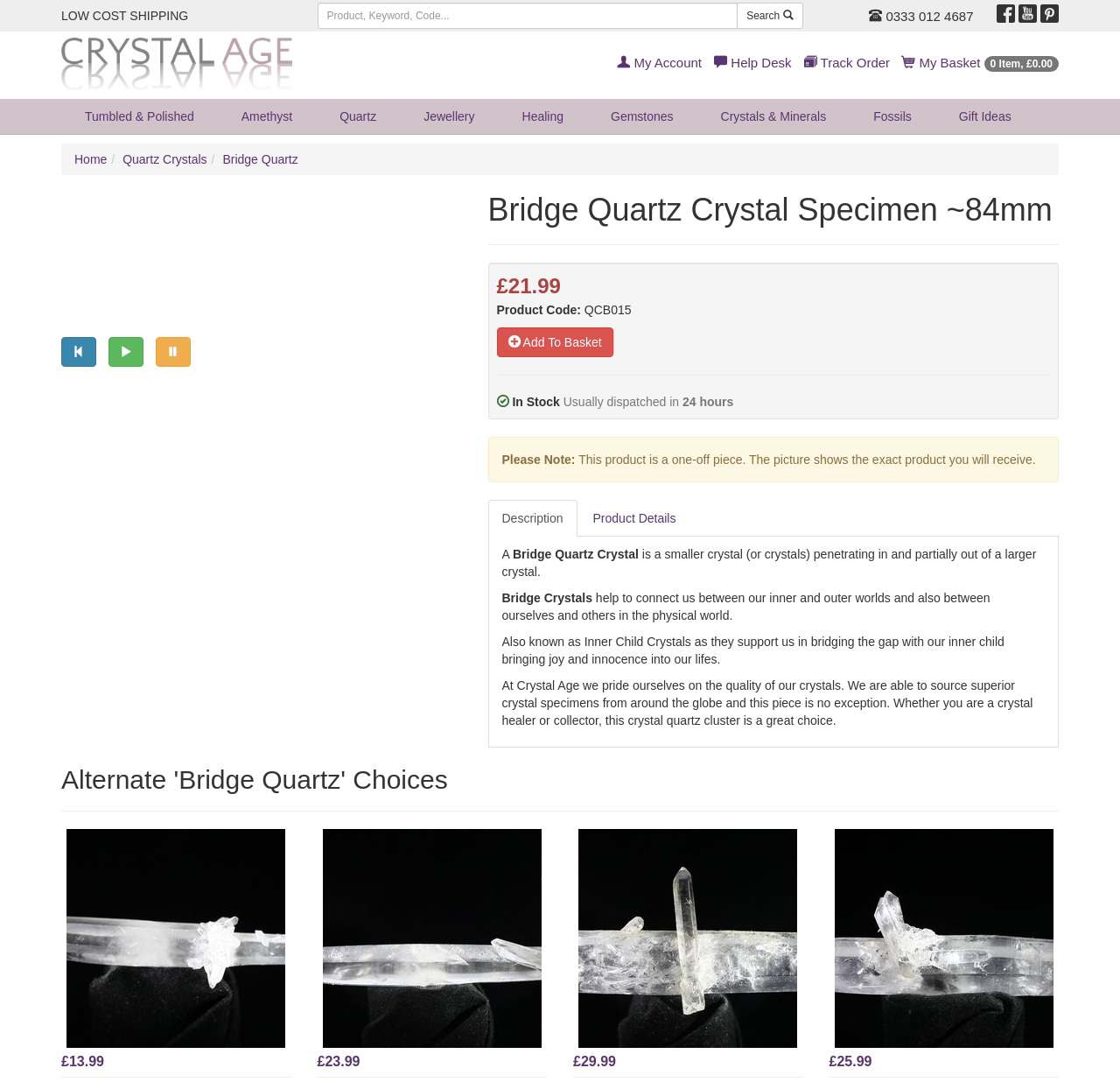Please locate the bounding box coordinates of the element's region that needs to be clicked to follow the instruction: "Track order". The bounding box coordinates should be provided as four float numbers between 0 and 1, i.e., [left, top, right, bottom].

[0.718, 0.051, 0.795, 0.065]